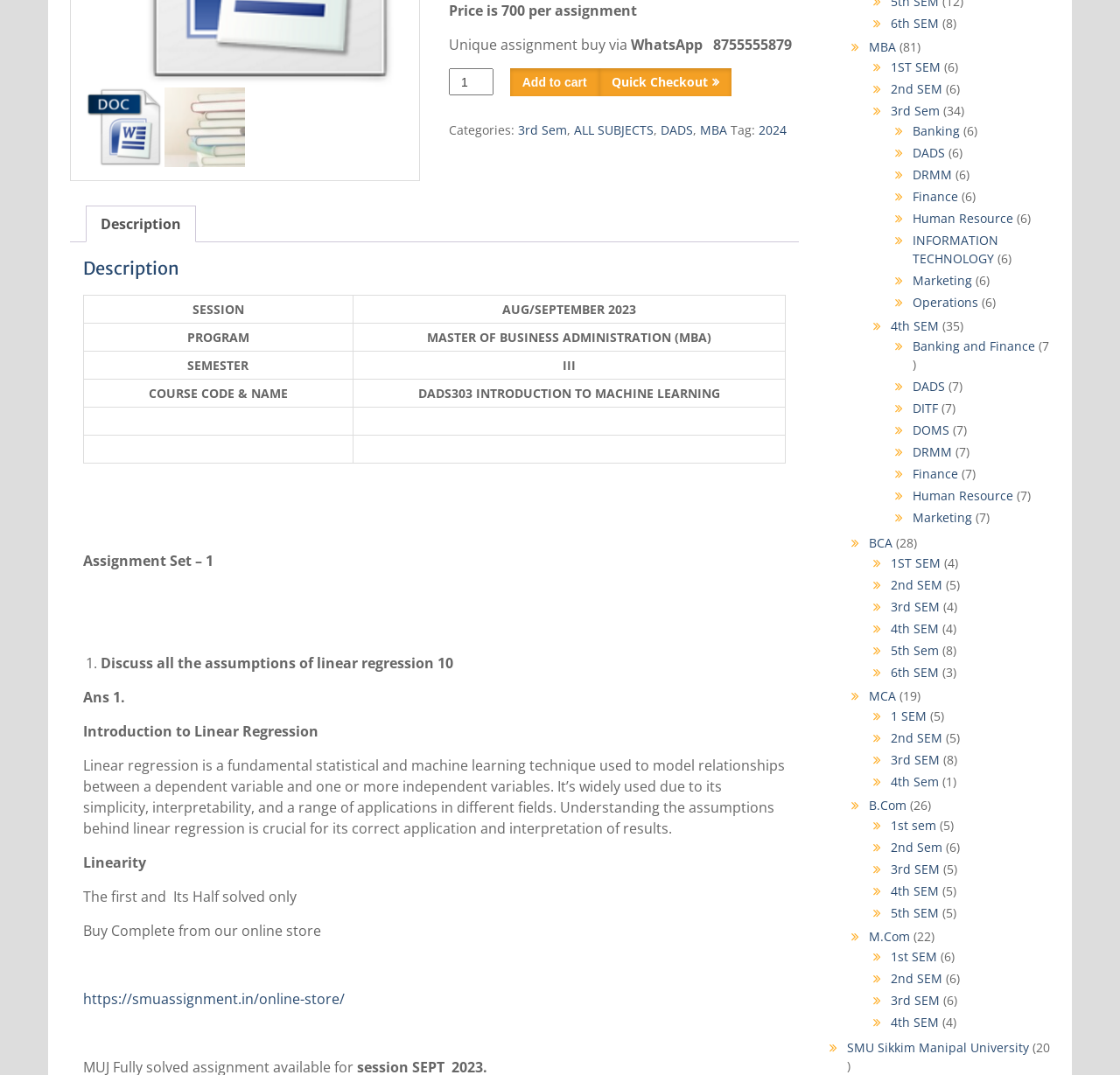Determine the bounding box for the HTML element described here: "SMU Sikkim Manipal University". The coordinates should be given as [left, top, right, bottom] with each number being a float between 0 and 1.

[0.756, 0.967, 0.918, 0.982]